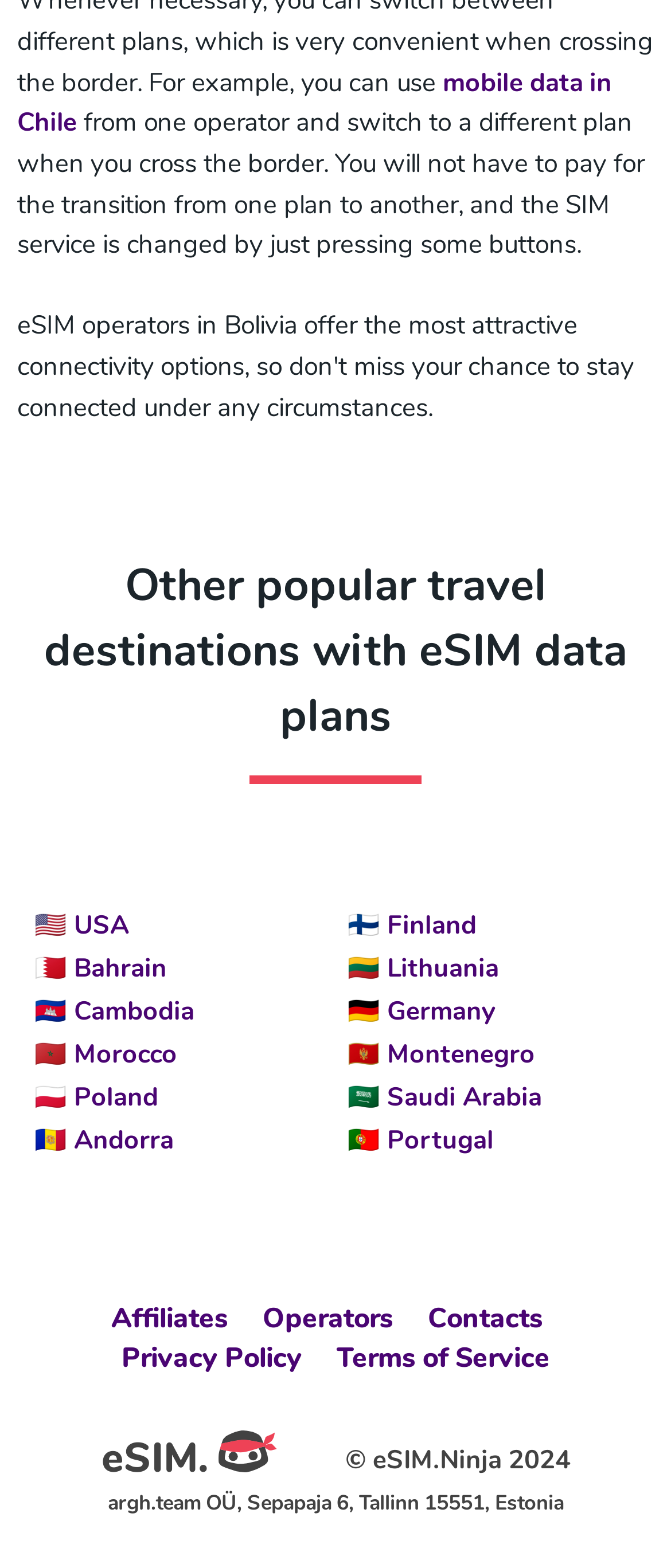Identify the bounding box coordinates of the region that should be clicked to execute the following instruction: "Learn more about eSIM data plans in Finland".

[0.577, 0.576, 0.71, 0.604]